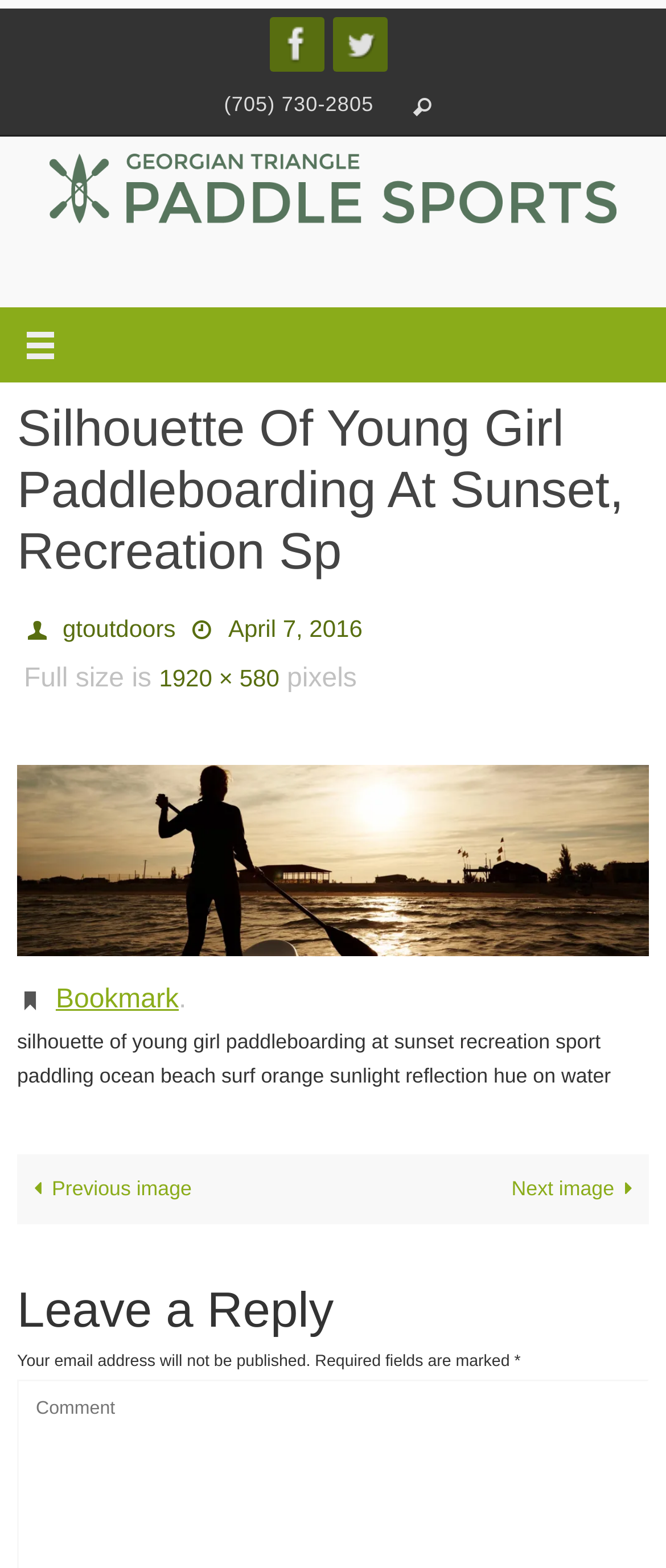Please determine the bounding box coordinates of the section I need to click to accomplish this instruction: "Visit Facebook page".

[0.405, 0.011, 0.487, 0.045]